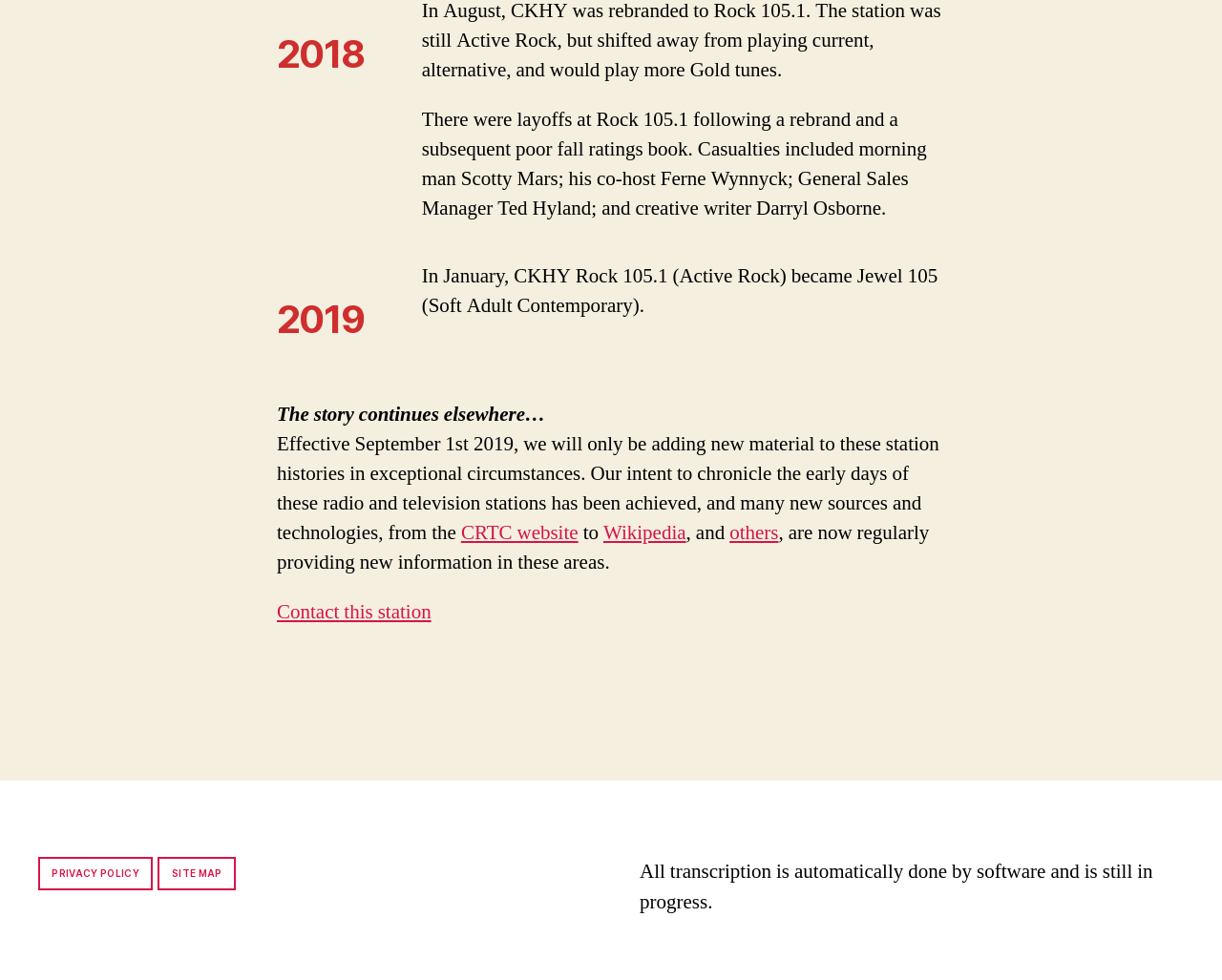Based on the image, give a detailed response to the question: Where can users find more information about the stations?

The answer can be found in the links provided at the bottom of the webpage, which mention the CRTC website, Wikipedia, and others as sources of more information about the stations.